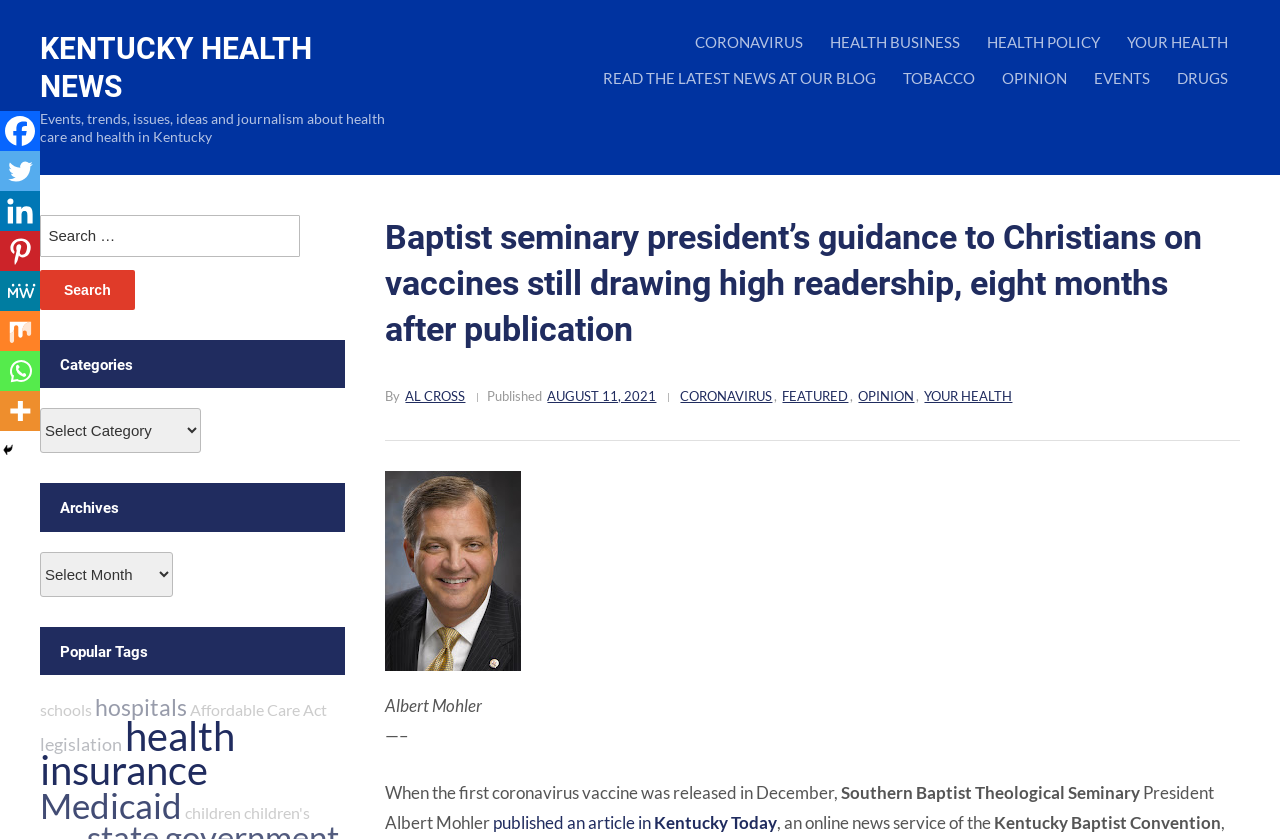Identify the bounding box coordinates for the element that needs to be clicked to fulfill this instruction: "Share on Facebook". Provide the coordinates in the format of four float numbers between 0 and 1: [left, top, right, bottom].

[0.0, 0.132, 0.031, 0.18]